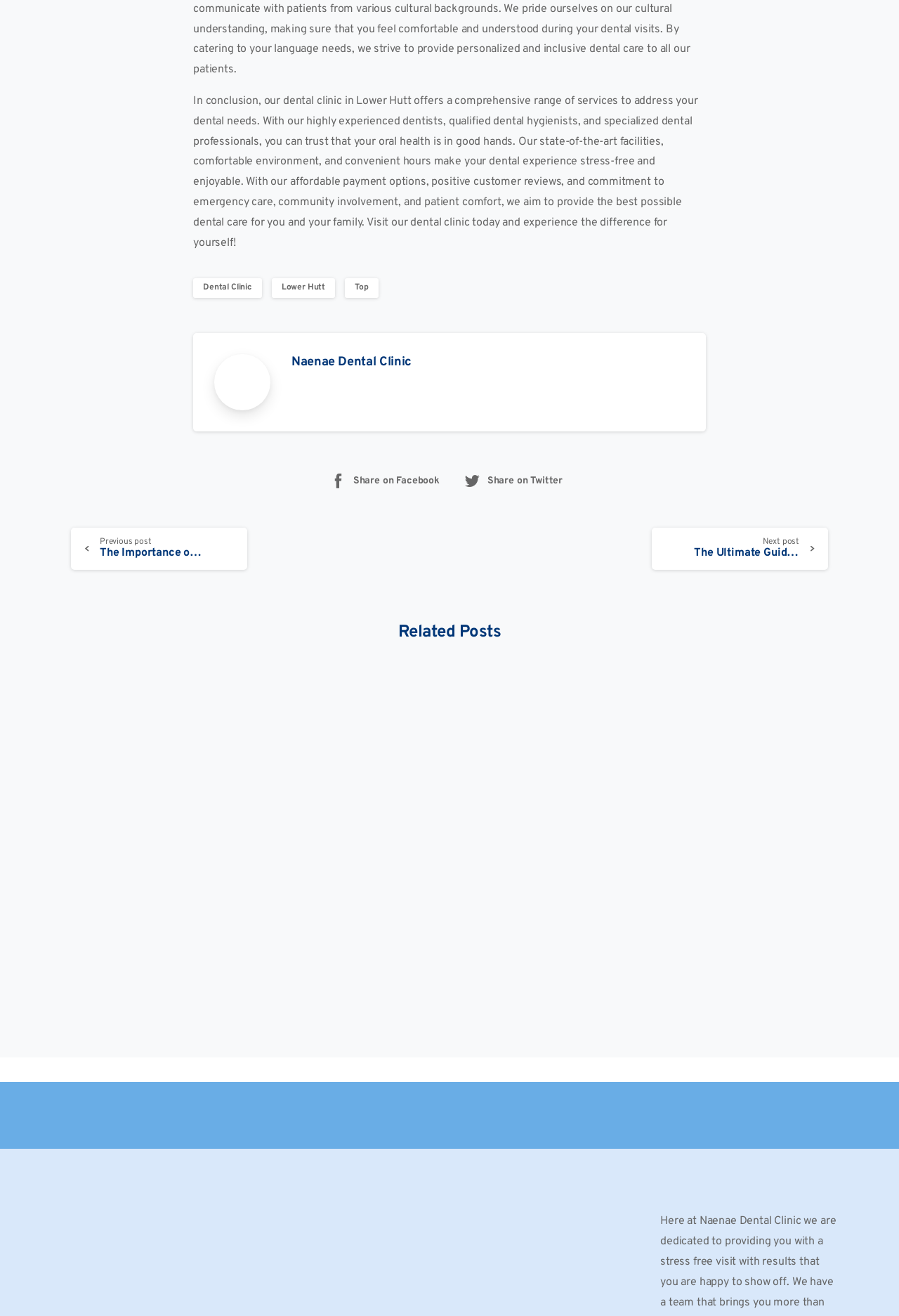Find the bounding box coordinates for the area you need to click to carry out the instruction: "Visit the dental clinic". The coordinates should be four float numbers between 0 and 1, indicated as [left, top, right, bottom].

[0.215, 0.212, 0.291, 0.226]